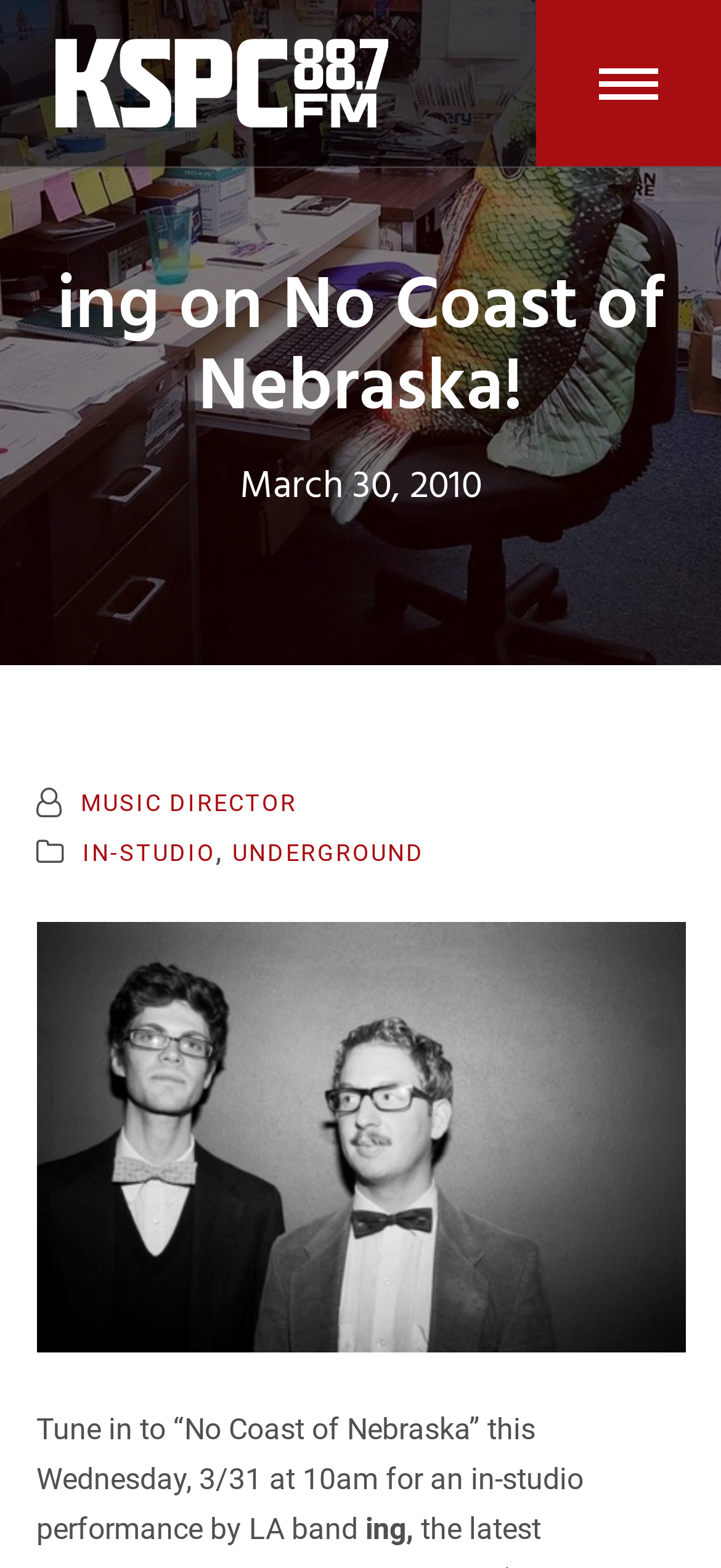Please provide a short answer using a single word or phrase for the question:
What type of performance is ing doing?

in-studio